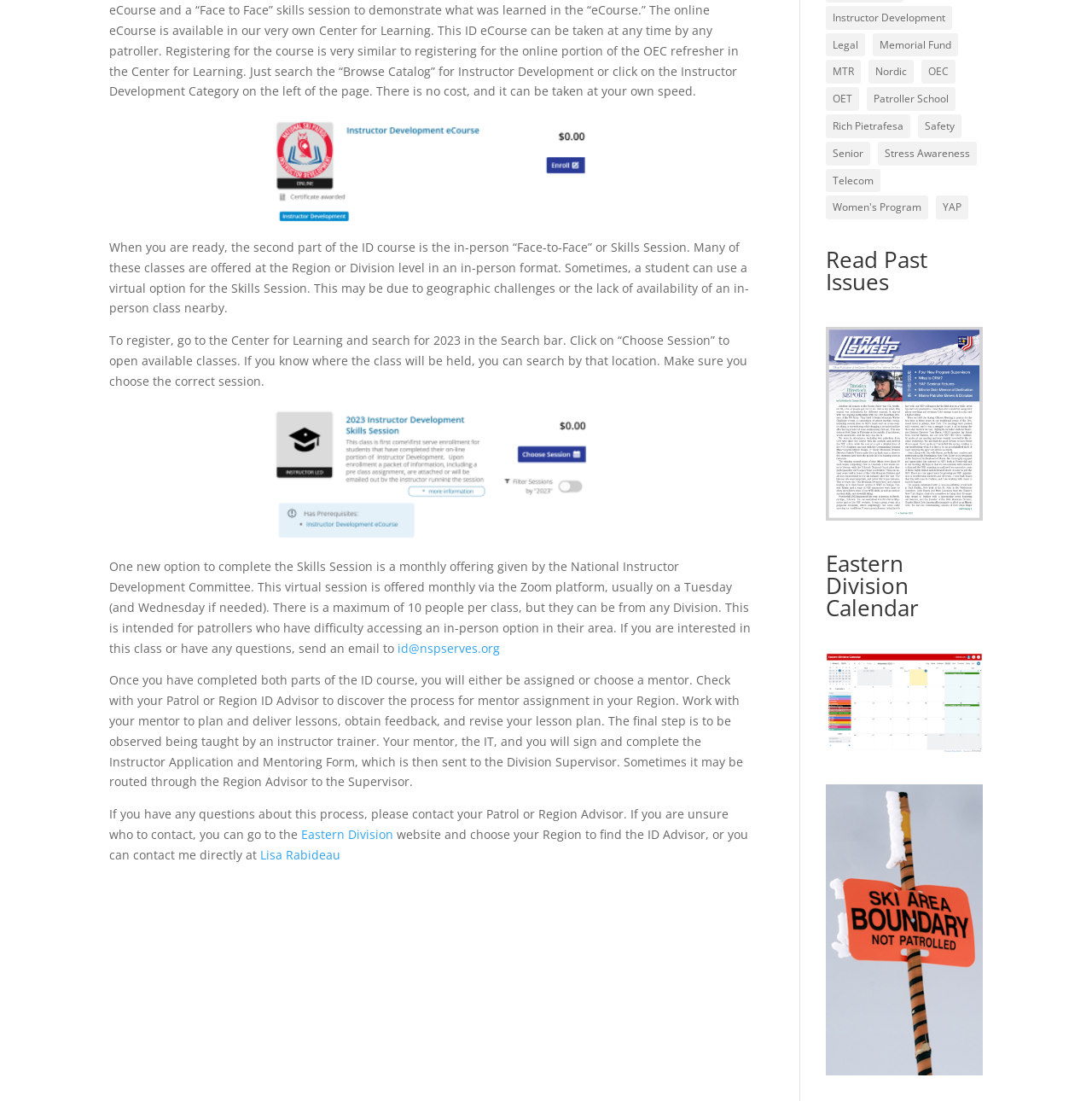Given the element description, predict the bounding box coordinates in the format (top-left x, top-left y, bottom-right x, bottom-right y). Make sure all values are between 0 and 1. Here is the element description: alt="Eastern Division Calendar"

[0.756, 0.672, 0.9, 0.687]